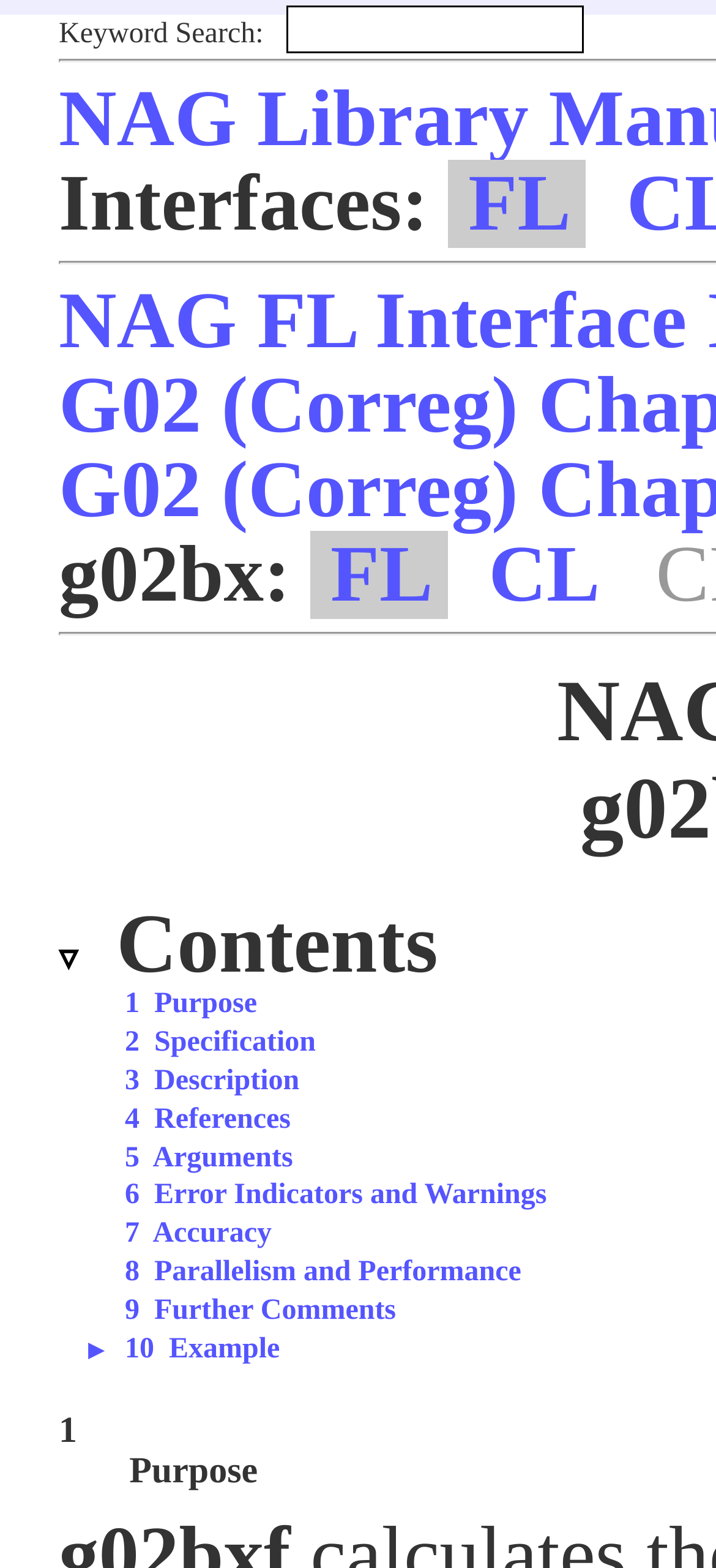Identify the bounding box for the UI element that is described as follows: "4 References".

[0.174, 0.704, 0.406, 0.724]